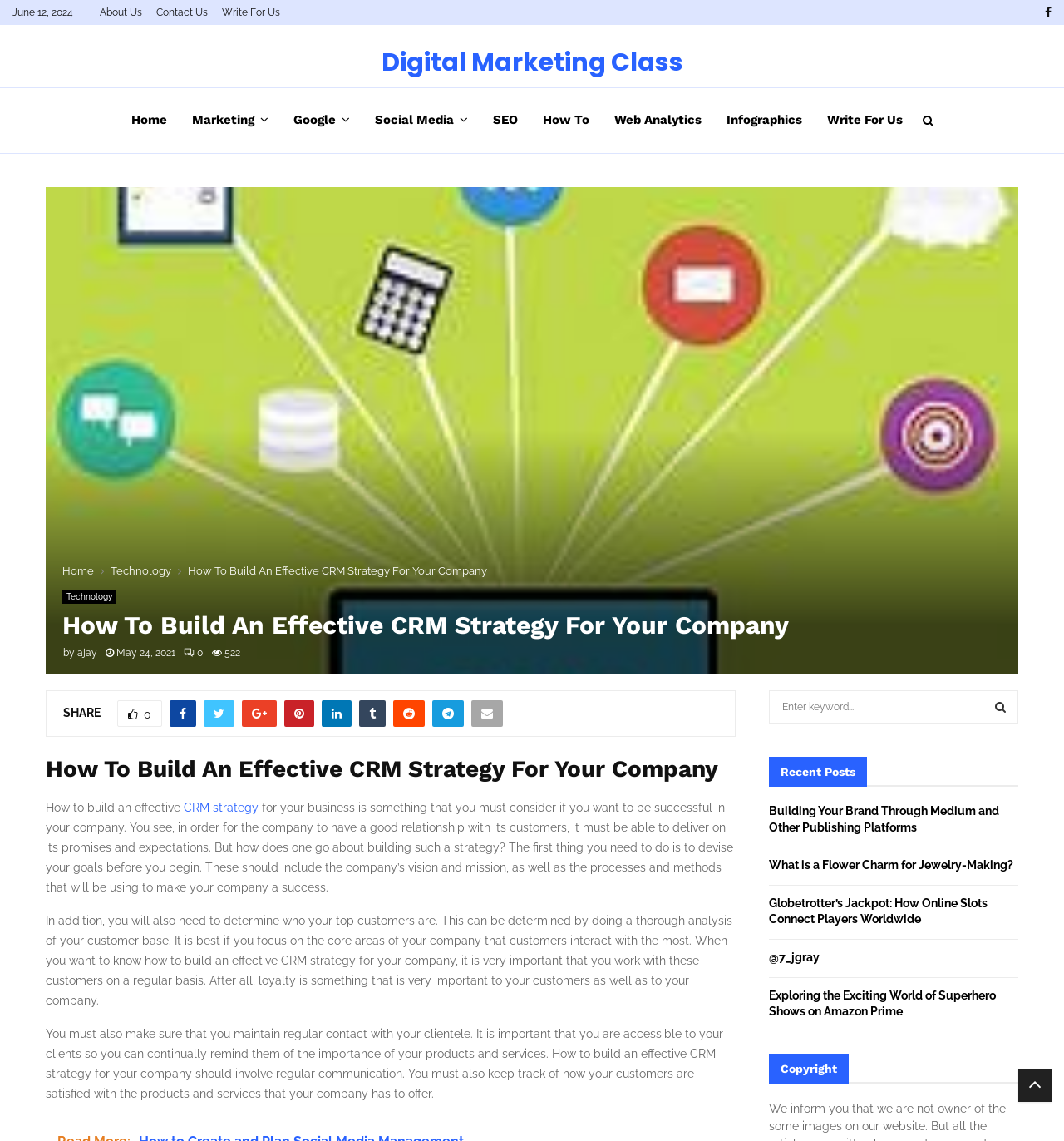Could you specify the bounding box coordinates for the clickable section to complete the following instruction: "Click on the 'SHARE' button"?

[0.059, 0.619, 0.095, 0.63]